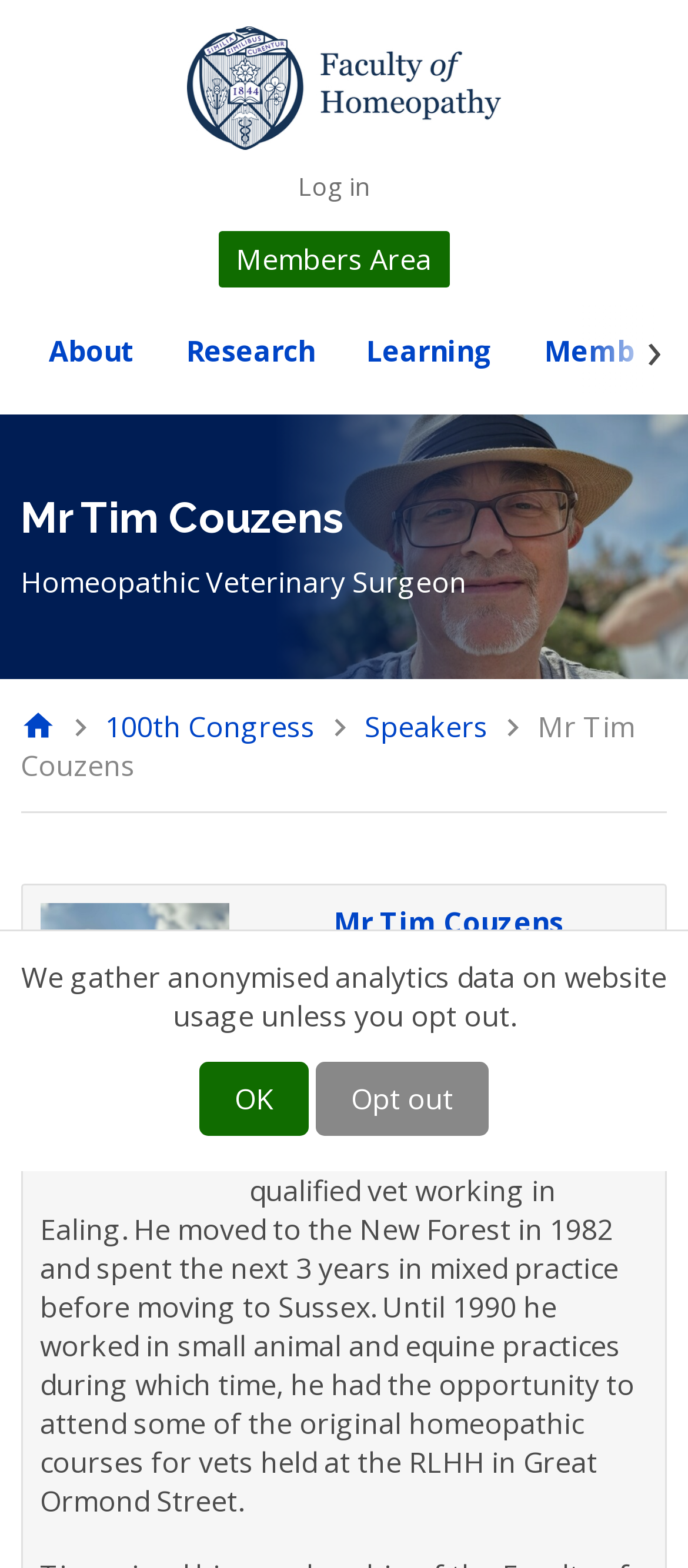Please provide a comprehensive answer to the question below using the information from the image: How many years did Tim work in mixed practice?

I obtained the answer by reading the StaticText element with the text 'He moved to the New Forest in 1982 and spent the next 3 years in mixed practice before moving to Sussex.' which provides information about Tim's work experience.